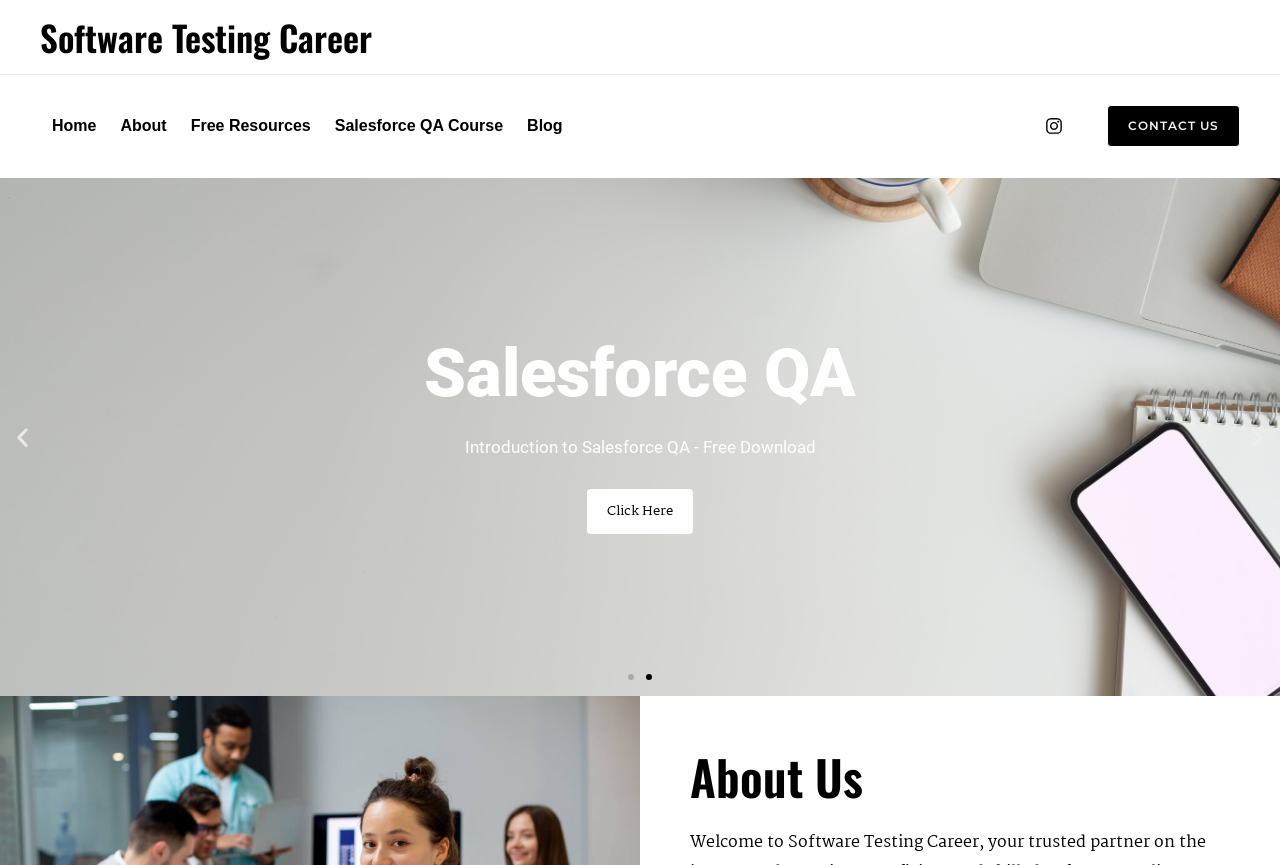Using the information in the image, could you please answer the following question in detail:
What social media platform is linked on the top right corner?

I found the answer by looking at the link element with the text 'Instagram' which is located on the top right corner of the webpage.